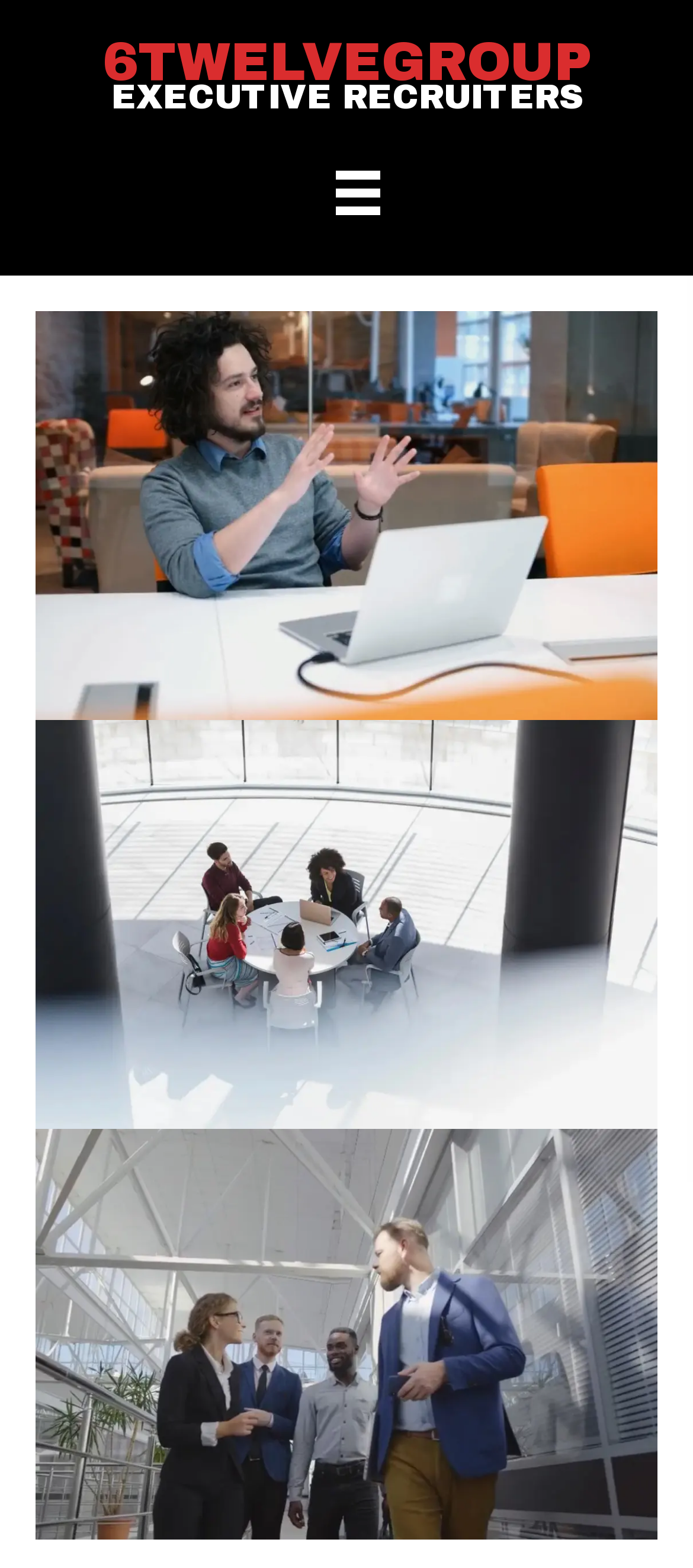Provide the bounding box coordinates of the UI element this sentence describes: "6TWELVEGROUP EXECUTIVE RECRUITERS".

[0.077, 0.023, 0.923, 0.086]